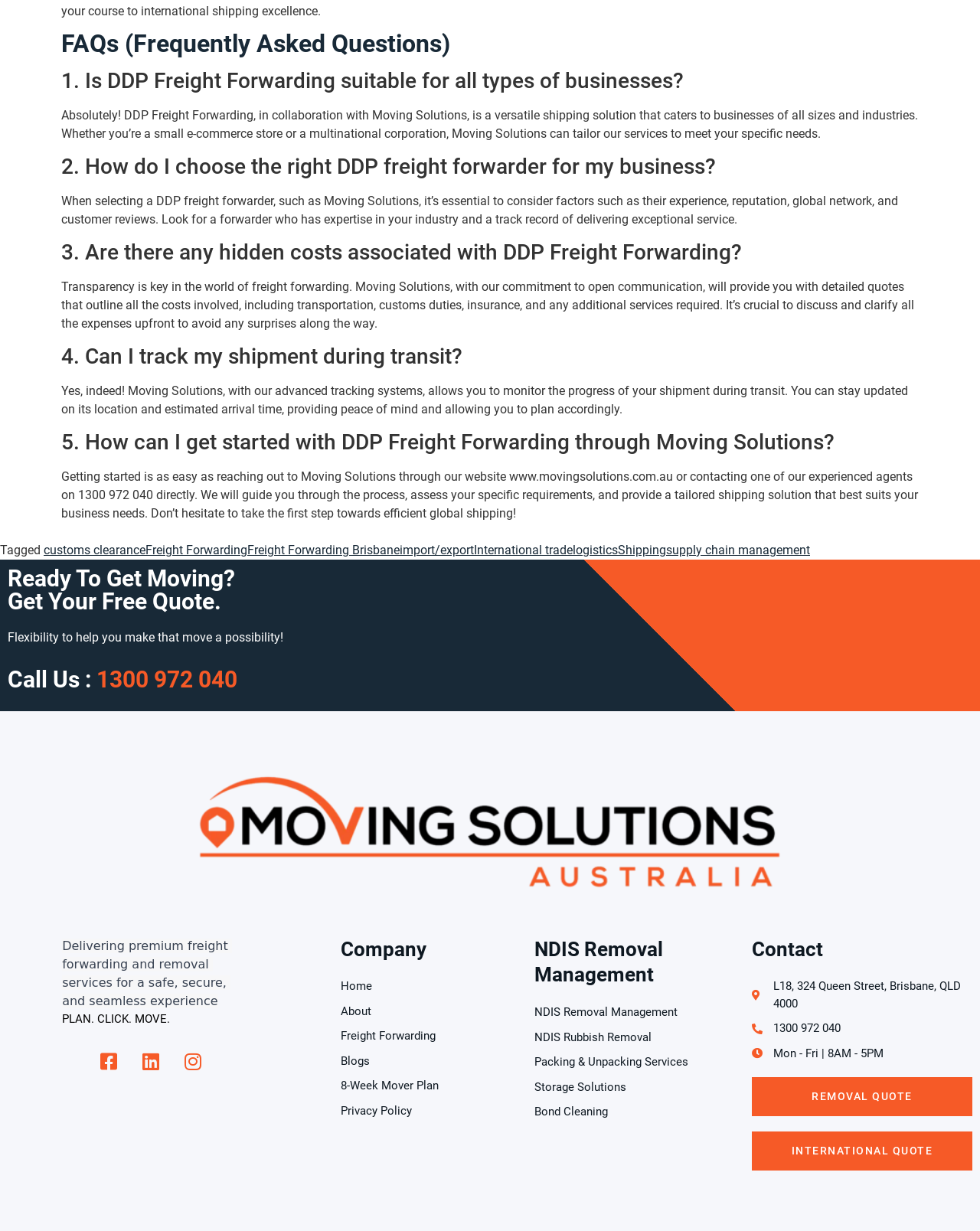Pinpoint the bounding box coordinates of the area that should be clicked to complete the following instruction: "Call the phone number". The coordinates must be given as four float numbers between 0 and 1, i.e., [left, top, right, bottom].

[0.008, 0.543, 0.492, 0.561]